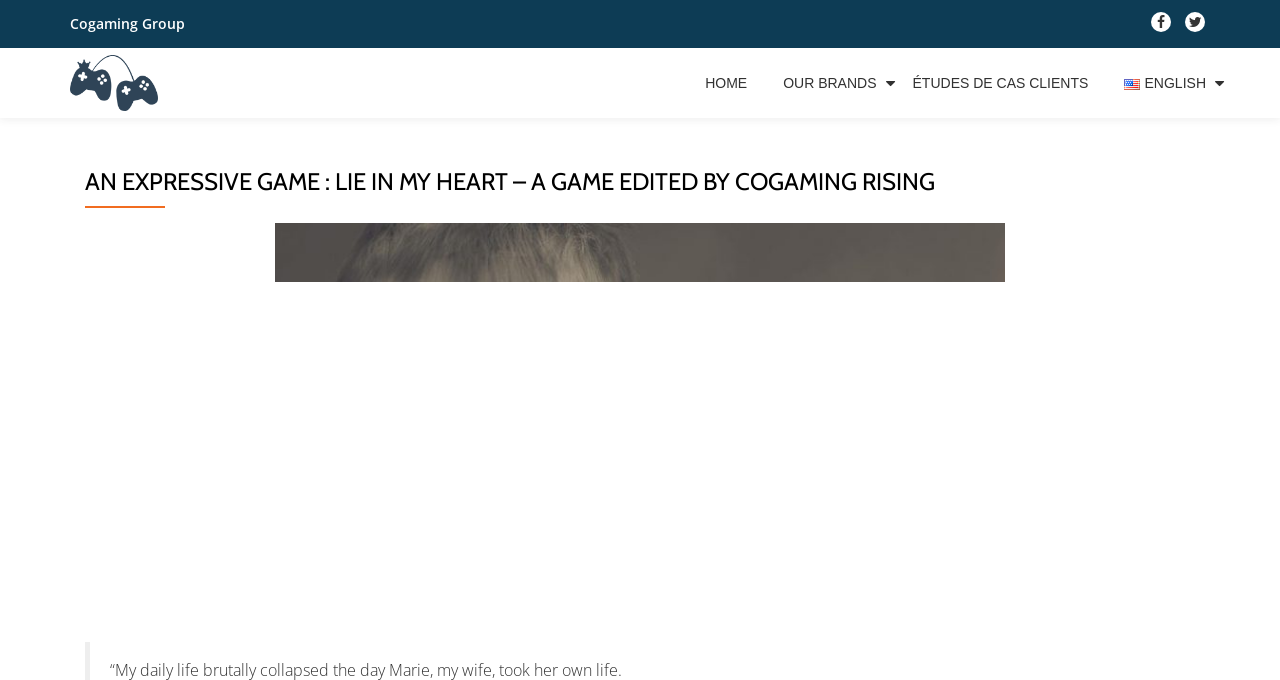How many social media links are there?
Provide an in-depth and detailed explanation in response to the question.

I can see two link elements with icons 'fa-facebook' and 'fa-twitter', which suggests that there are two social media links on the webpage.